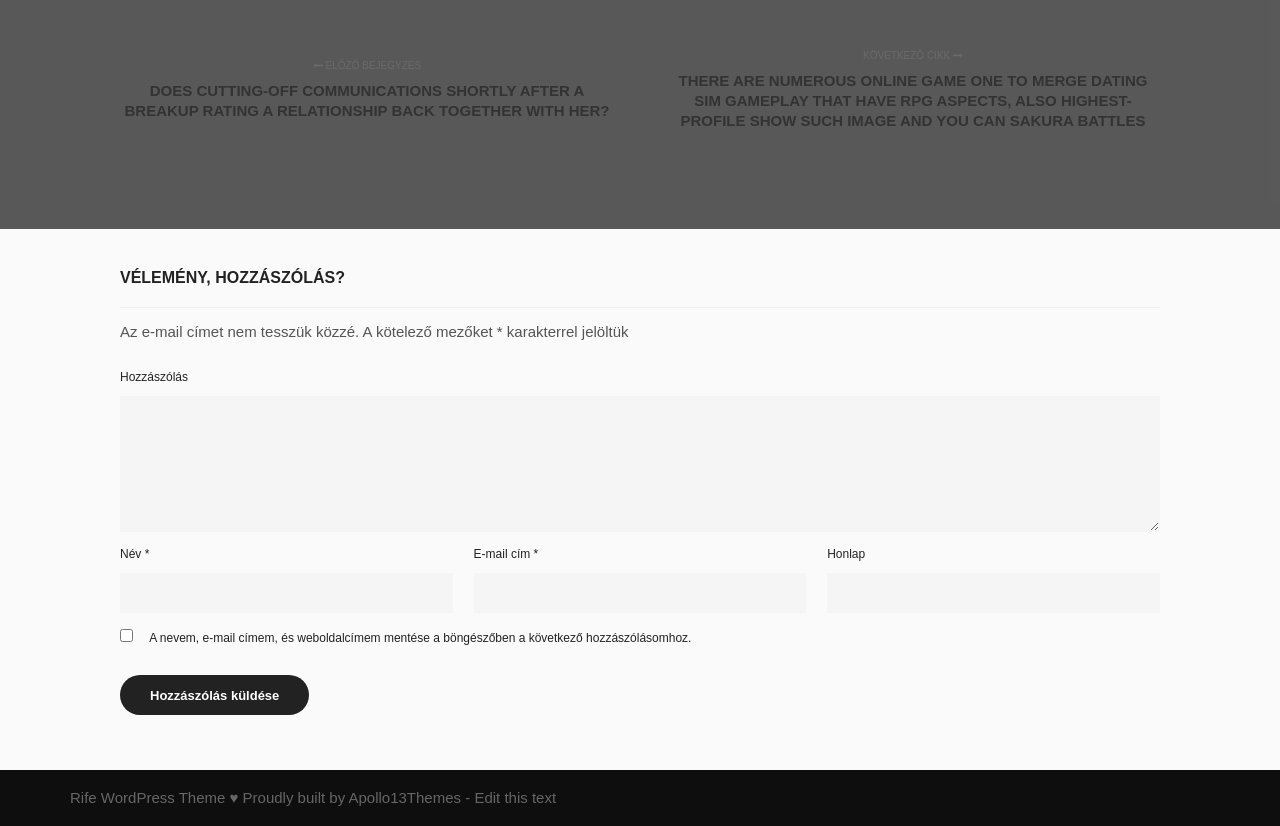Please provide the bounding box coordinates for the element that needs to be clicked to perform the instruction: "Type your name". The coordinates must consist of four float numbers between 0 and 1, formatted as [left, top, right, bottom].

[0.094, 0.693, 0.354, 0.742]